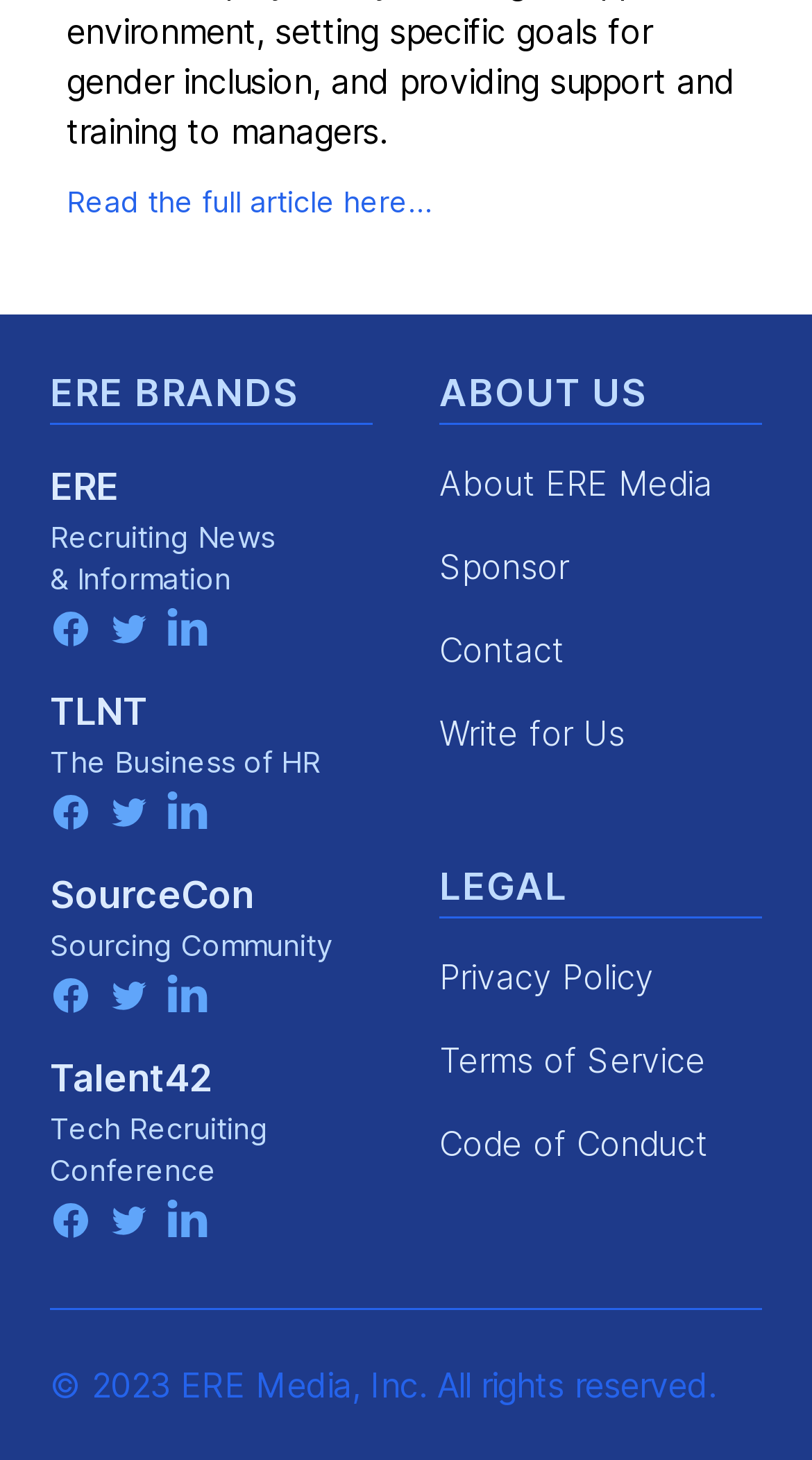Provide the bounding box coordinates of the HTML element this sentence describes: "Udetect Thermocycler Starter Kit". The bounding box coordinates consist of four float numbers between 0 and 1, i.e., [left, top, right, bottom].

None